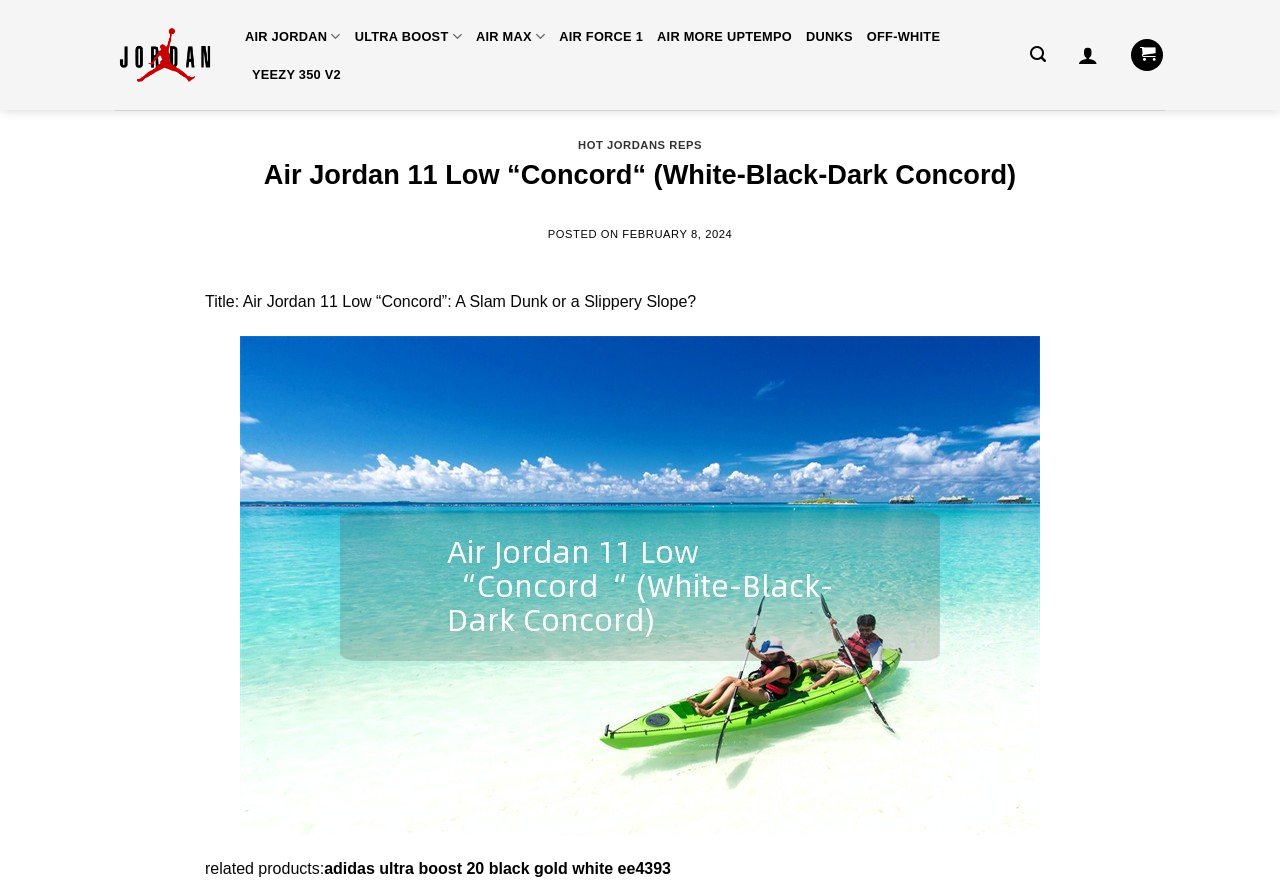Locate the UI element described by Ultra Boost in the provided webpage screenshot. Return the bounding box coordinates in the format (top-left x, top-left y, bottom-right x, bottom-right y), ensuring all values are between 0 and 1.

[0.277, 0.019, 0.361, 0.063]